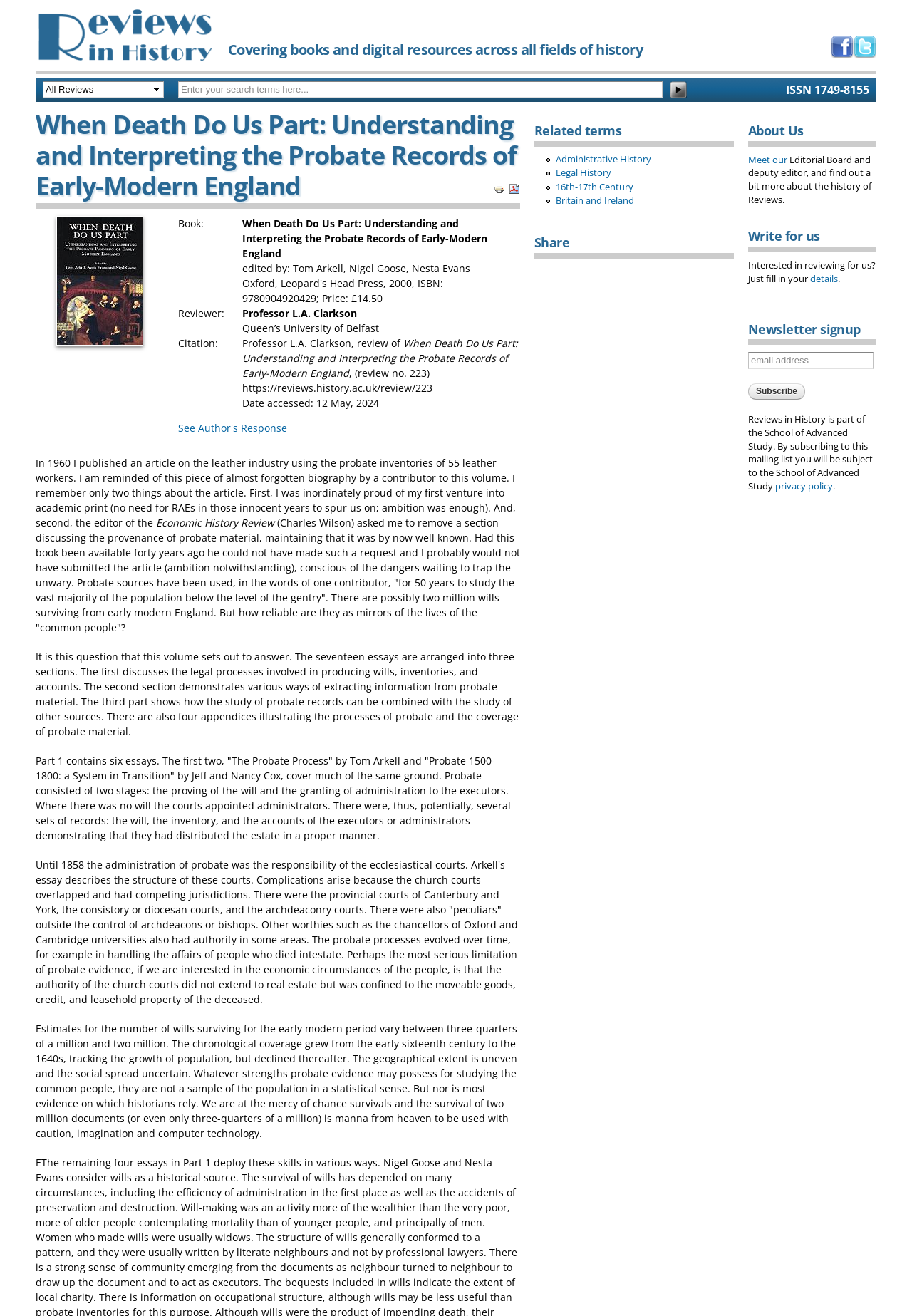Find and specify the bounding box coordinates that correspond to the clickable region for the instruction: "Click the 'Submit' button".

None